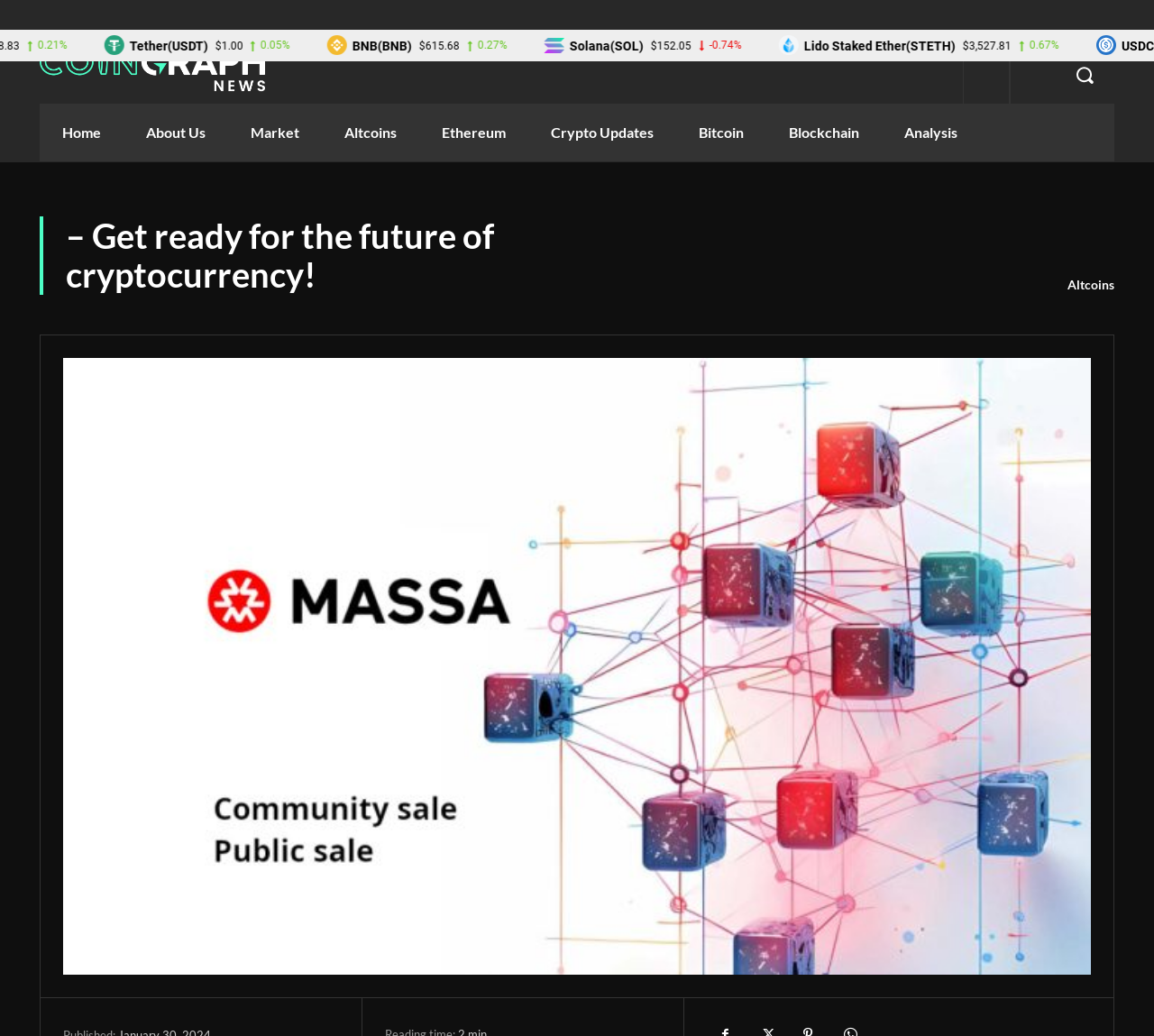Find and indicate the bounding box coordinates of the region you should select to follow the given instruction: "Search for something".

[0.915, 0.044, 0.965, 0.1]